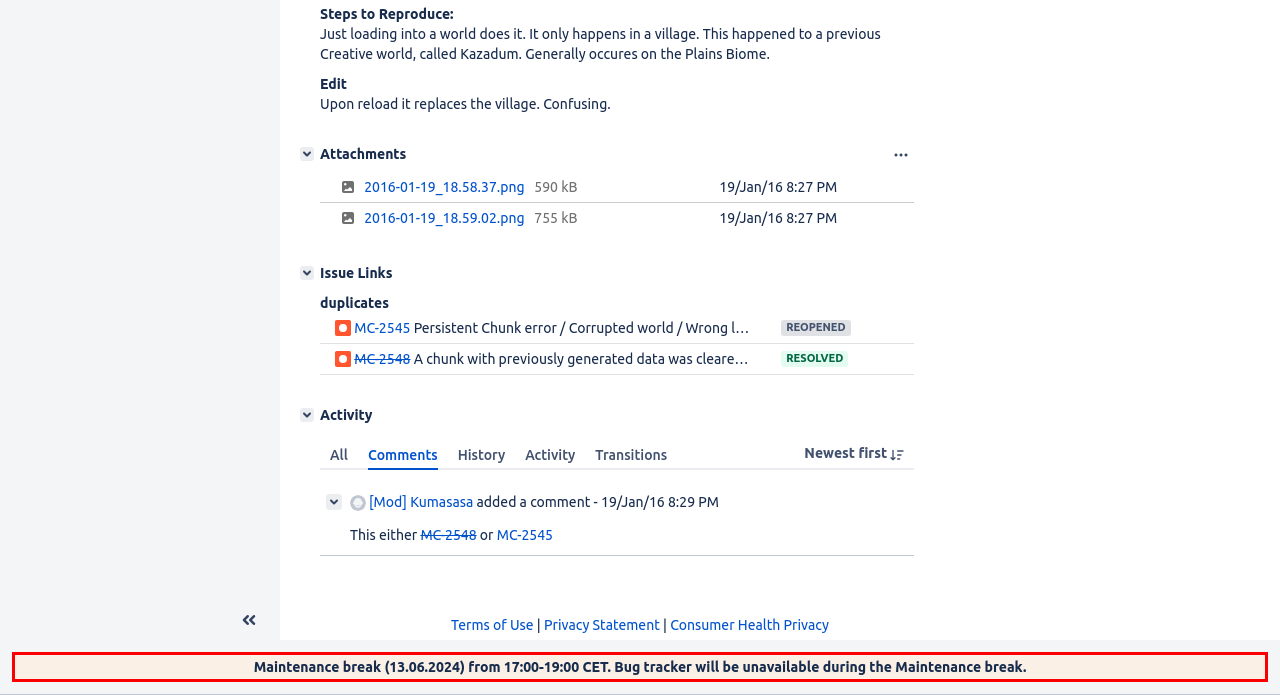Based on the element description, predict the bounding box coordinates (top-left x, top-left y, bottom-right x, bottom-right y) for the UI element in the screenshot: 19/Jan/16 8:29 PM

[0.47, 0.711, 0.562, 0.734]